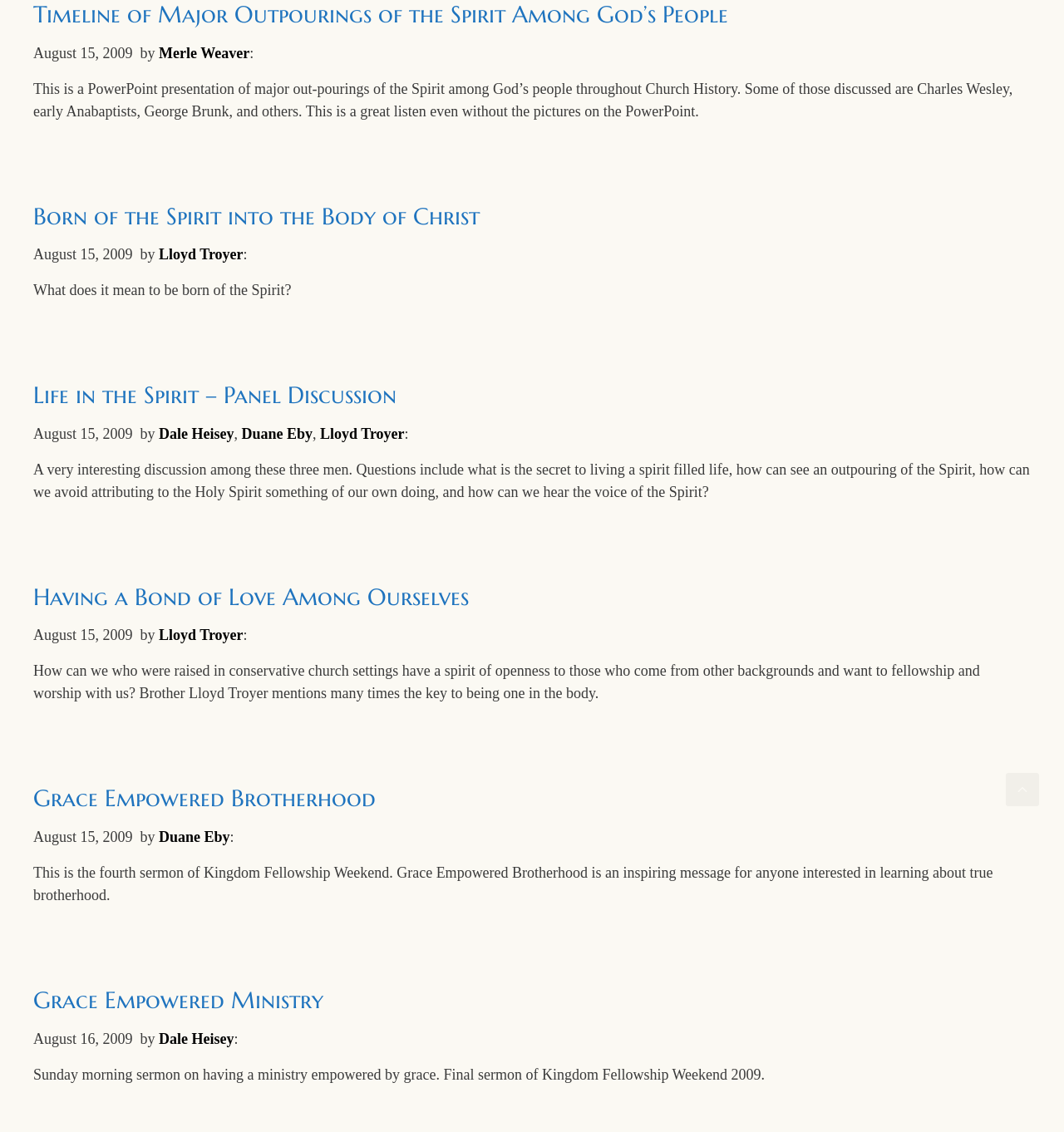Find the bounding box coordinates of the element's region that should be clicked in order to follow the given instruction: "Click the link to view the 'Born of the Spirit into the Body of Christ' presentation". The coordinates should consist of four float numbers between 0 and 1, i.e., [left, top, right, bottom].

[0.031, 0.179, 0.451, 0.204]